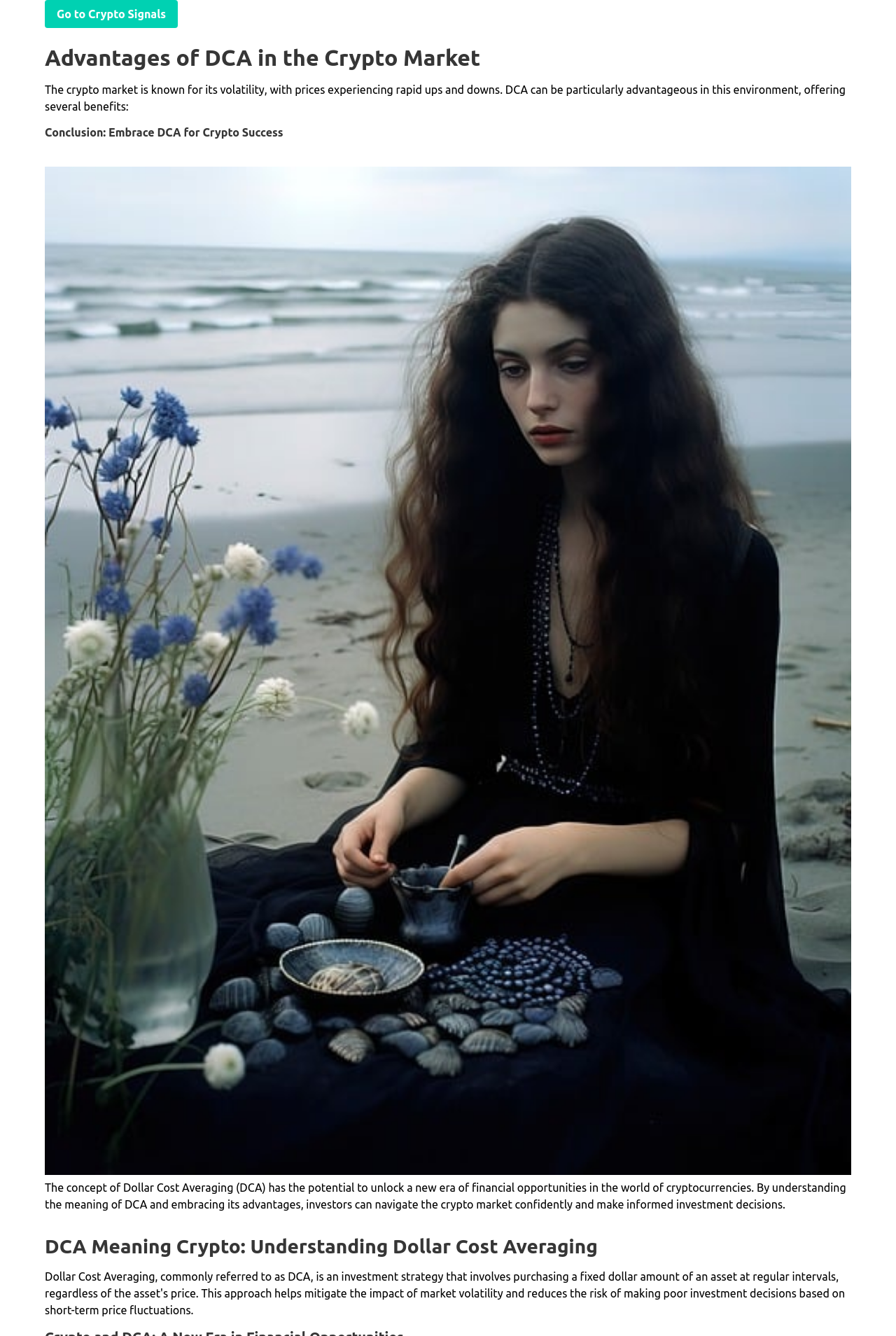Find the bounding box of the element with the following description: "1800 999 870". The coordinates must be four float numbers between 0 and 1, formatted as [left, top, right, bottom].

None